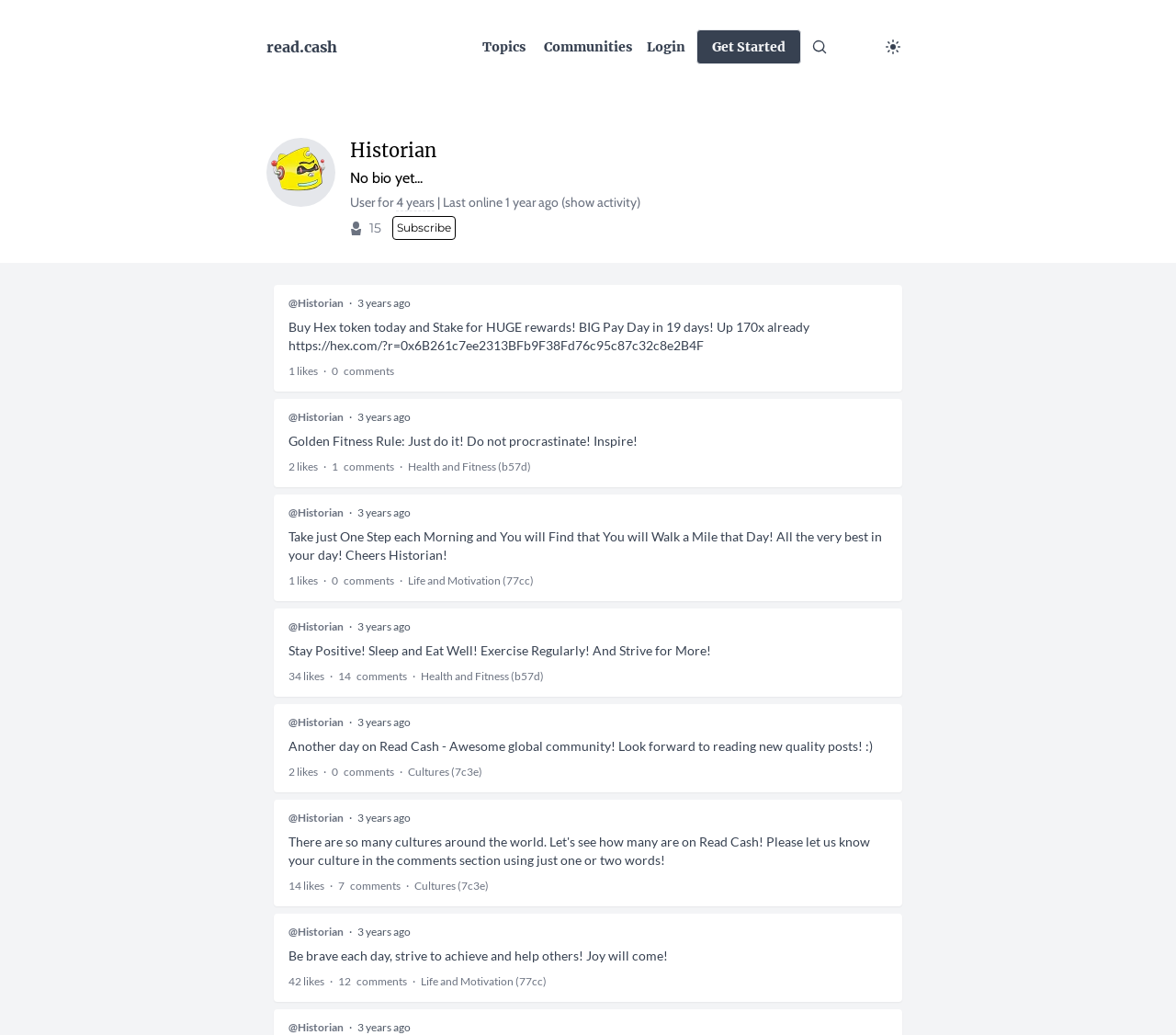Find and provide the bounding box coordinates for the UI element described here: "CC BY-NC-SA 4.0". The coordinates should be given as four float numbers between 0 and 1: [left, top, right, bottom].

None